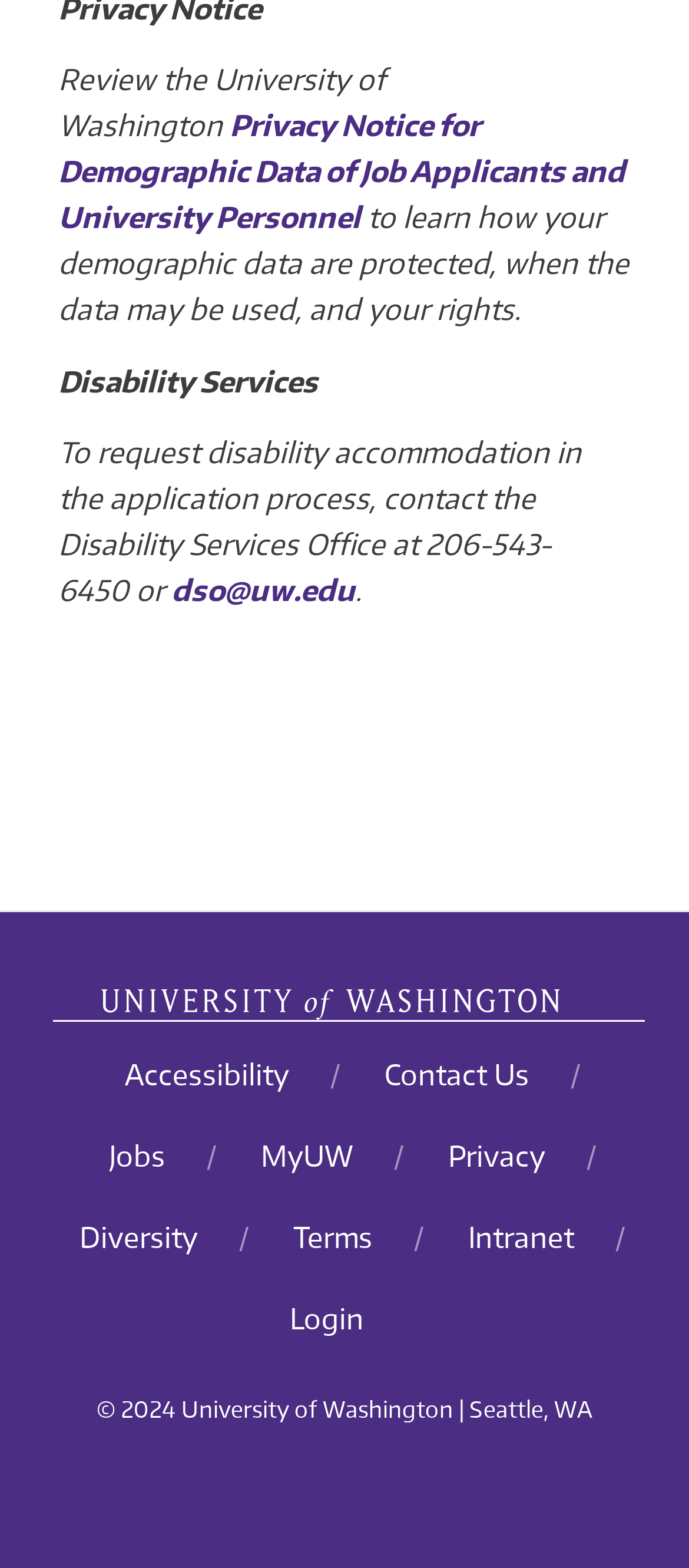Please locate the bounding box coordinates of the element that should be clicked to achieve the given instruction: "Access the Accessibility page".

[0.142, 0.659, 0.458, 0.711]